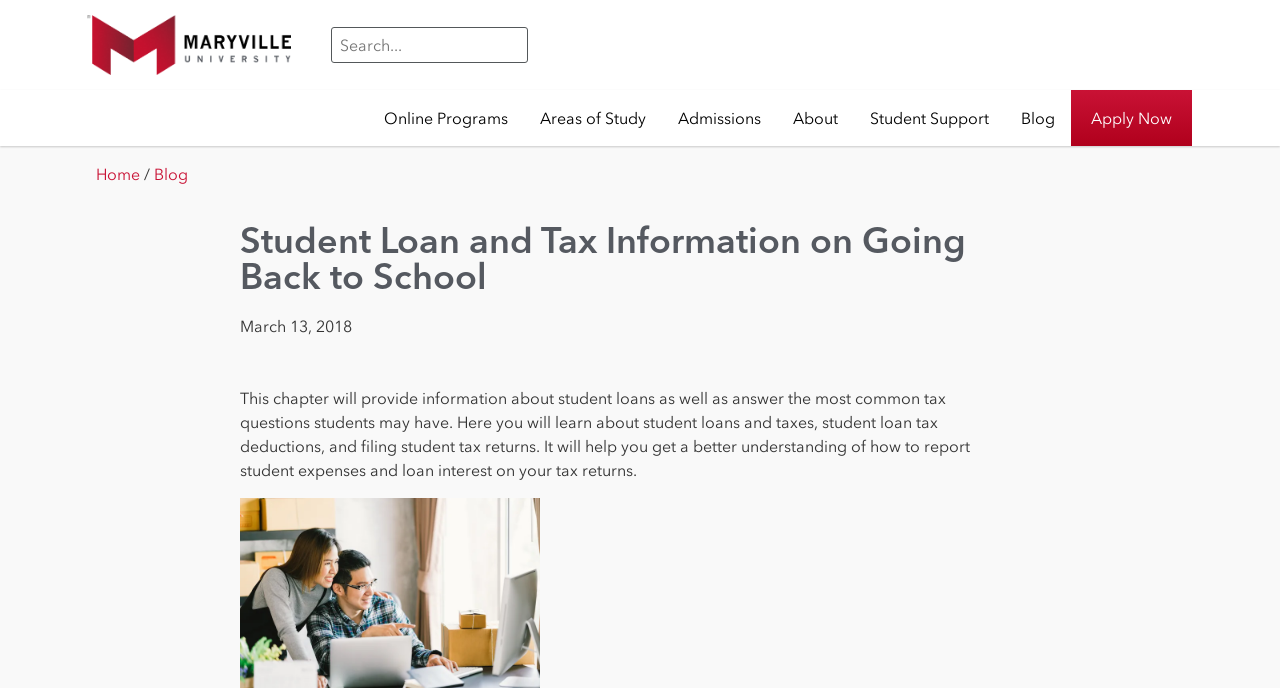Answer succinctly with a single word or phrase:
How many main navigation items are there?

6